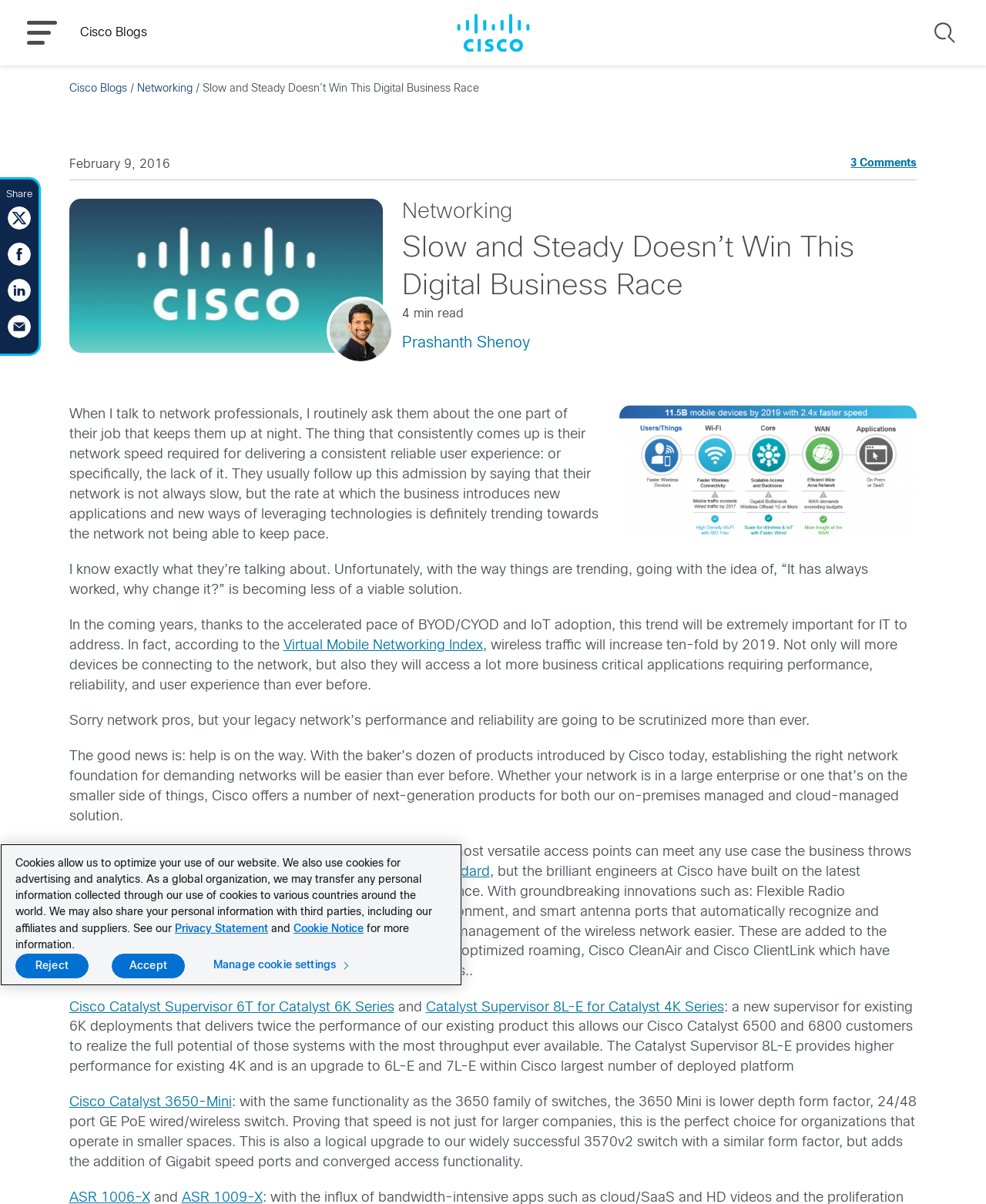Find the bounding box coordinates for the HTML element described as: "ASR 1009-X". The coordinates should consist of four float values between 0 and 1, i.e., [left, top, right, bottom].

[0.184, 0.894, 0.266, 0.905]